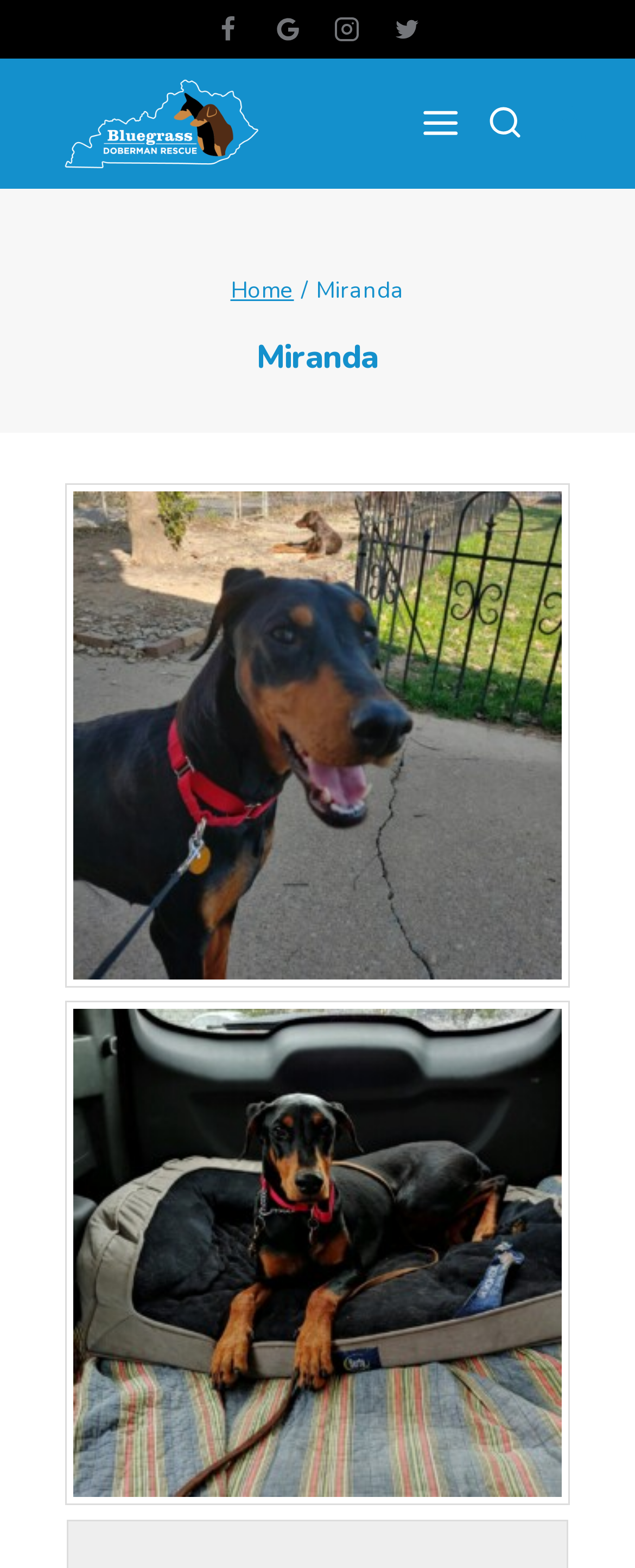How many social media links are there?
Please describe in detail the information shown in the image to answer the question.

I counted the number of social media links by looking at the links with images of Facebook, Google Reviews, Instagram, and Twitter.